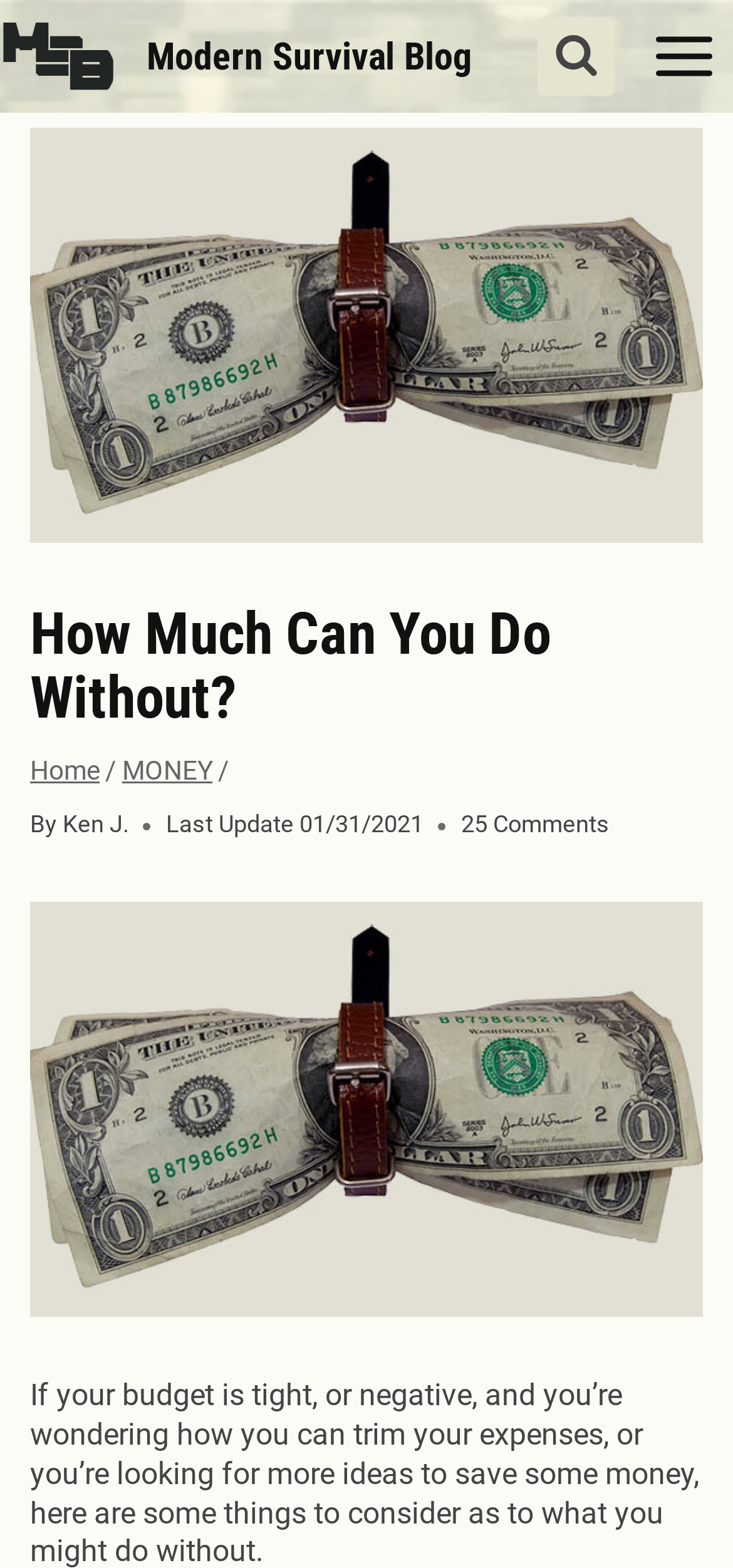How many comments are there on the article?
Based on the image, answer the question with as much detail as possible.

I found the number of comments by looking at the link '25 Comments' in the article's metadata section.